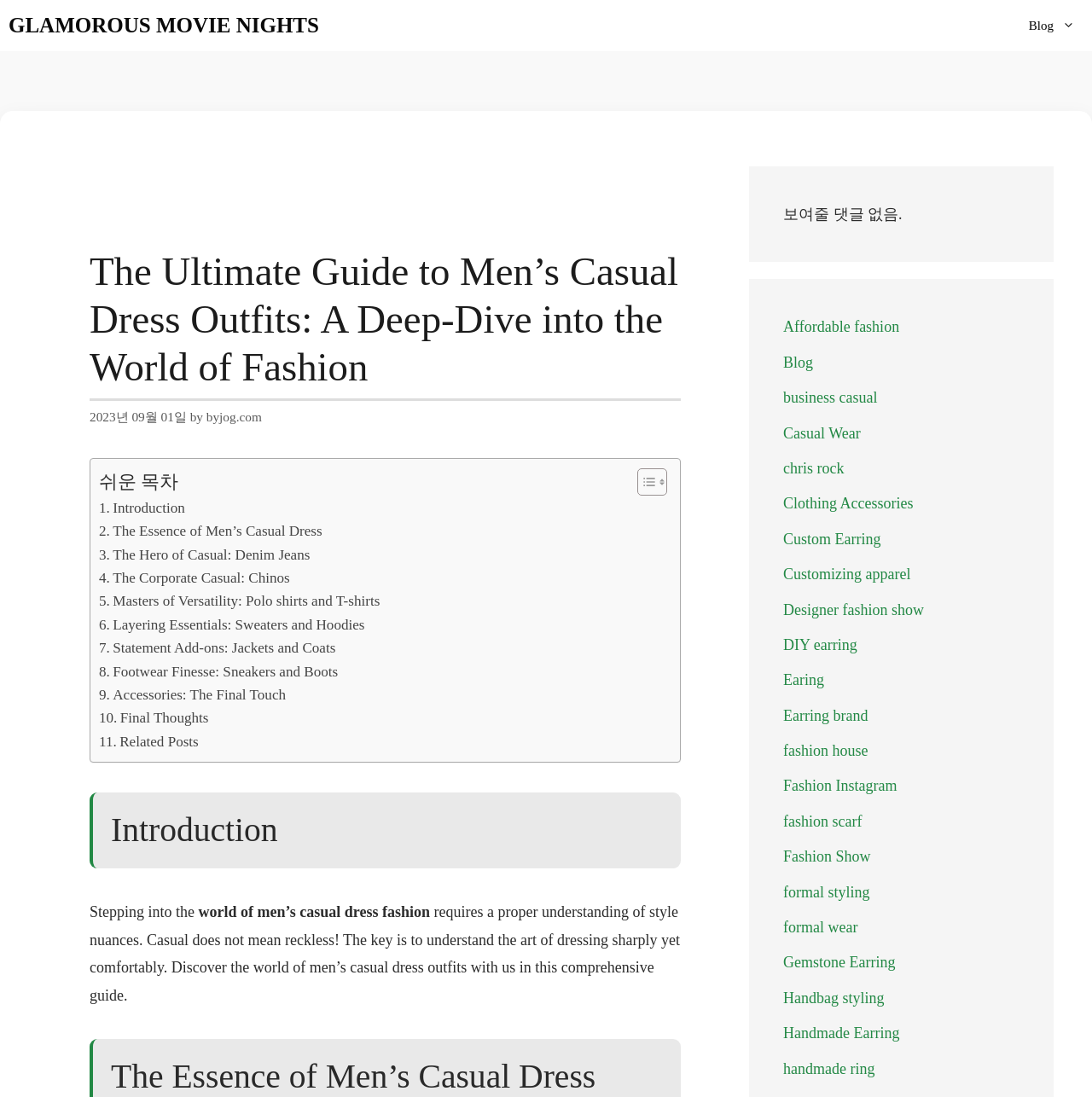Can you identify and provide the main heading of the webpage?

The Ultimate Guide to Men’s Casual Dress Outfits: A Deep-Dive into the World of Fashion